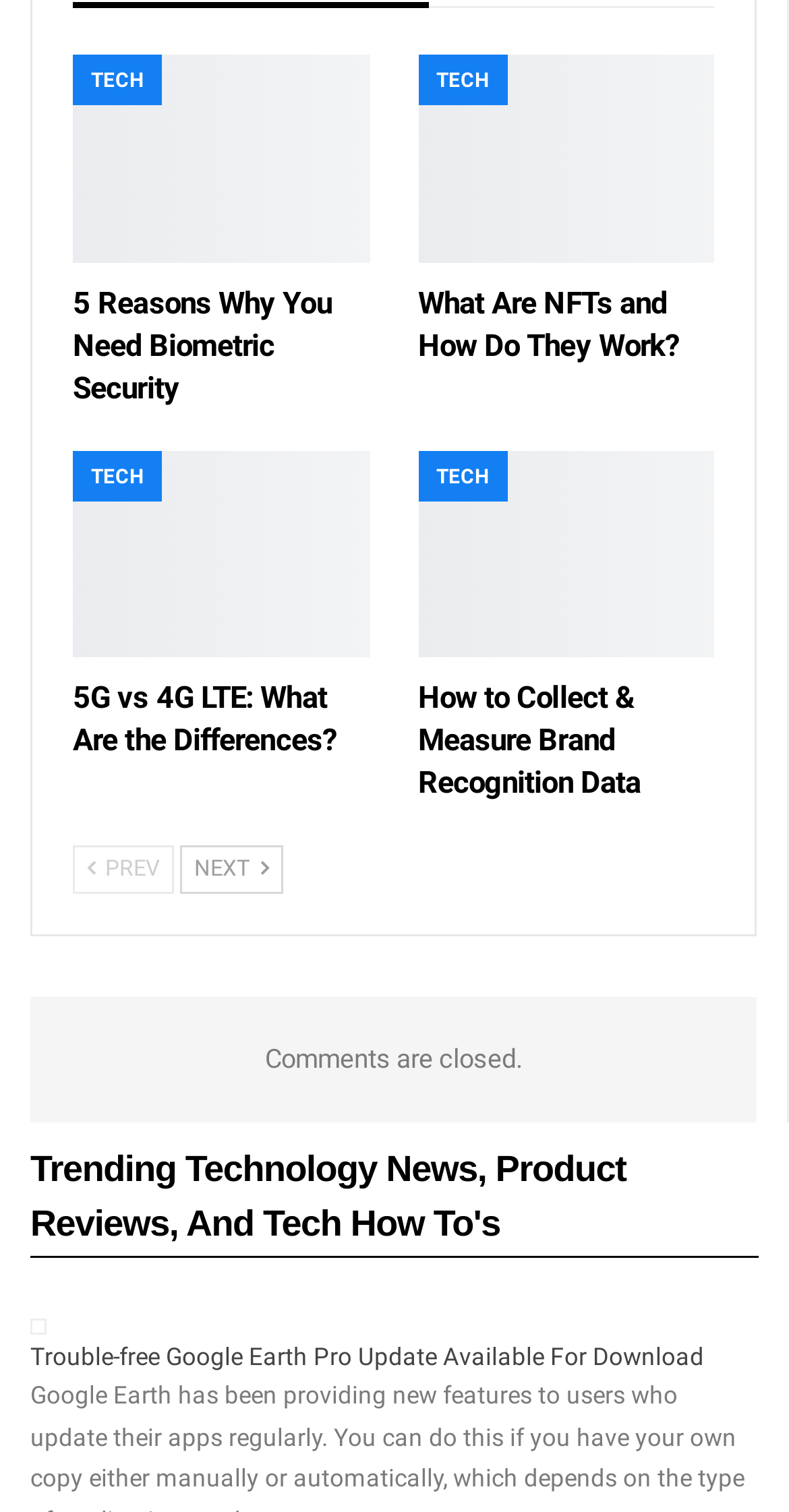How many links are there on the webpage?
Using the information from the image, give a concise answer in one word or a short phrase.

9